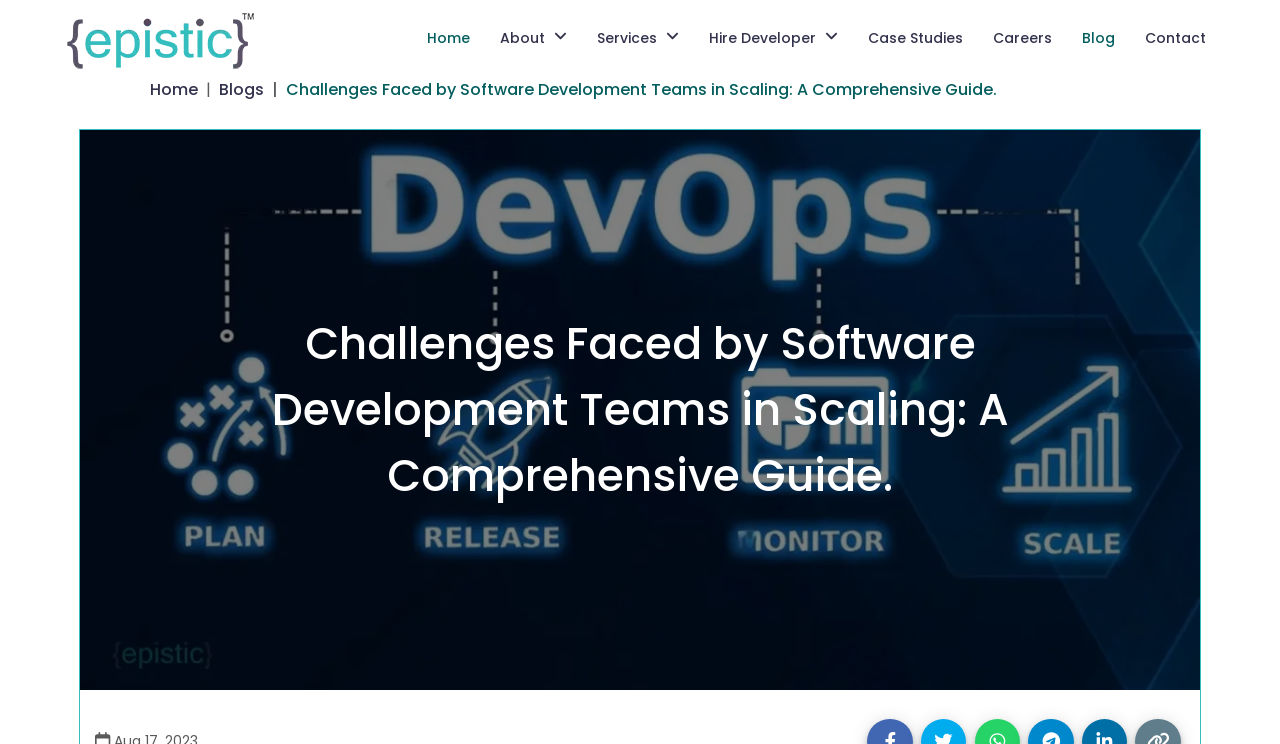Identify the bounding box coordinates of the region I need to click to complete this instruction: "visit the blog".

[0.838, 0.025, 0.879, 0.077]